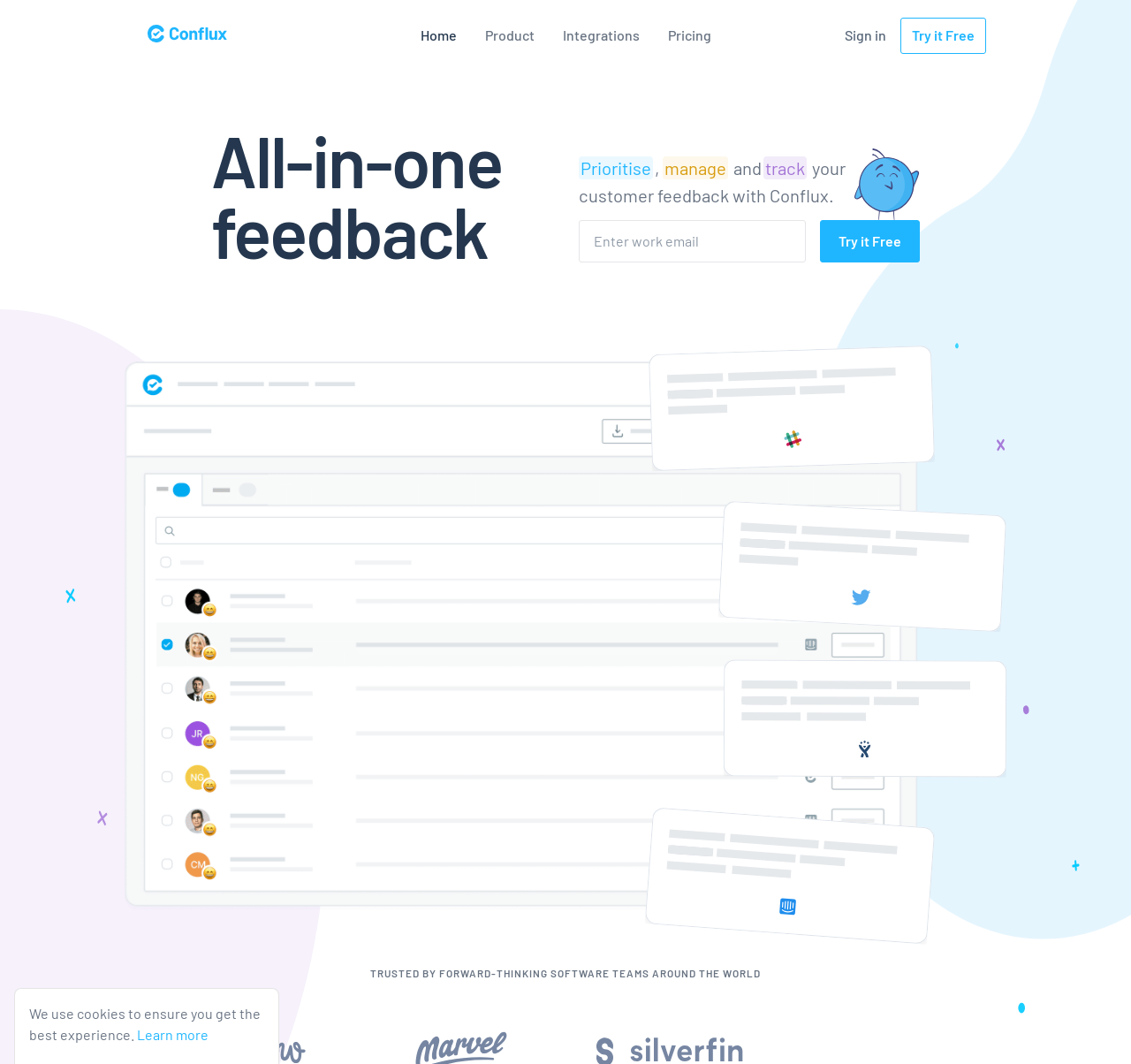What is the theme of the images displayed at the bottom of the webpage?
Use the image to answer the question with a single word or phrase.

Software teams